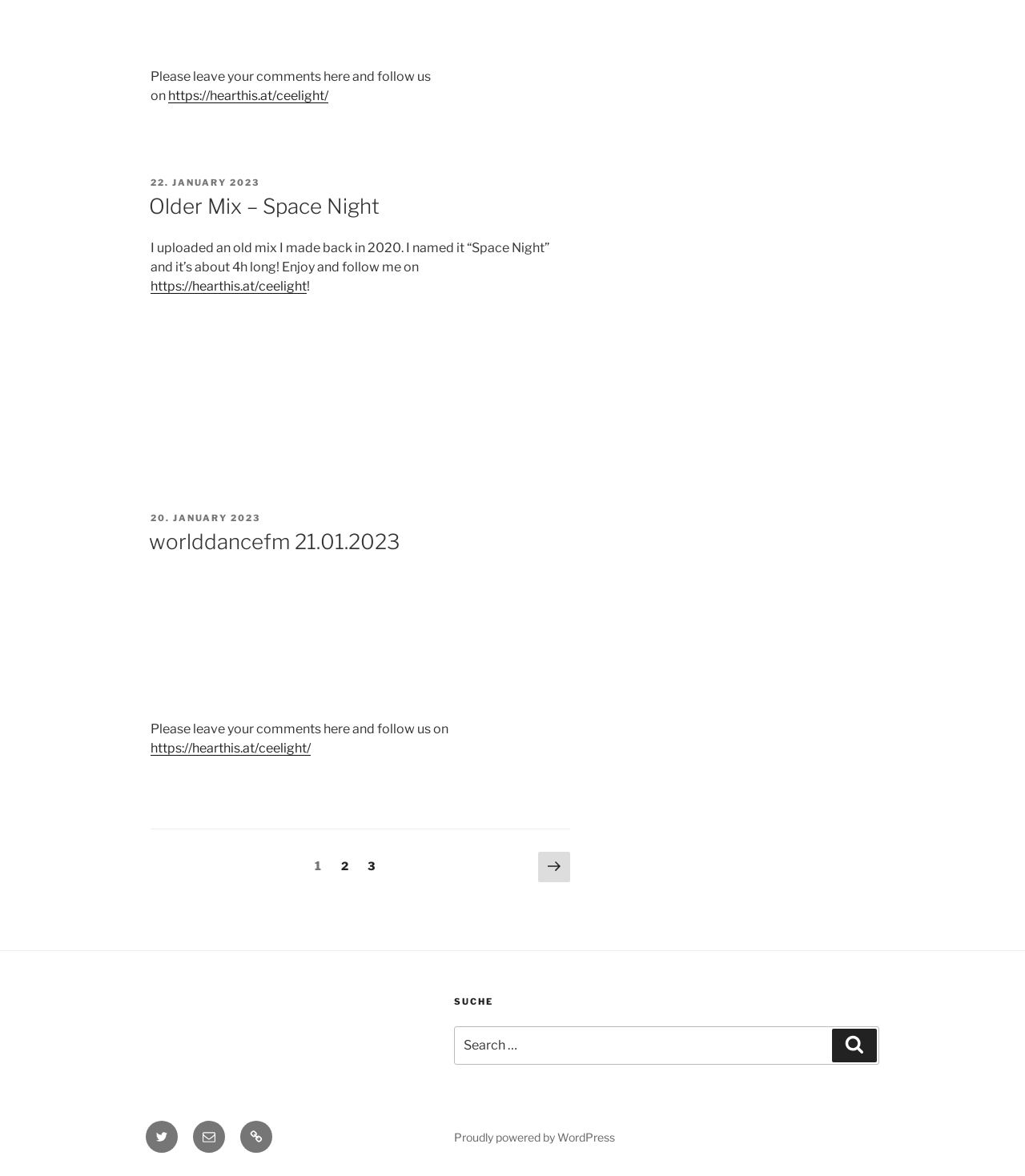Reply to the question with a brief word or phrase: What social media platforms is Ceelight on?

Twitter and Mastodon